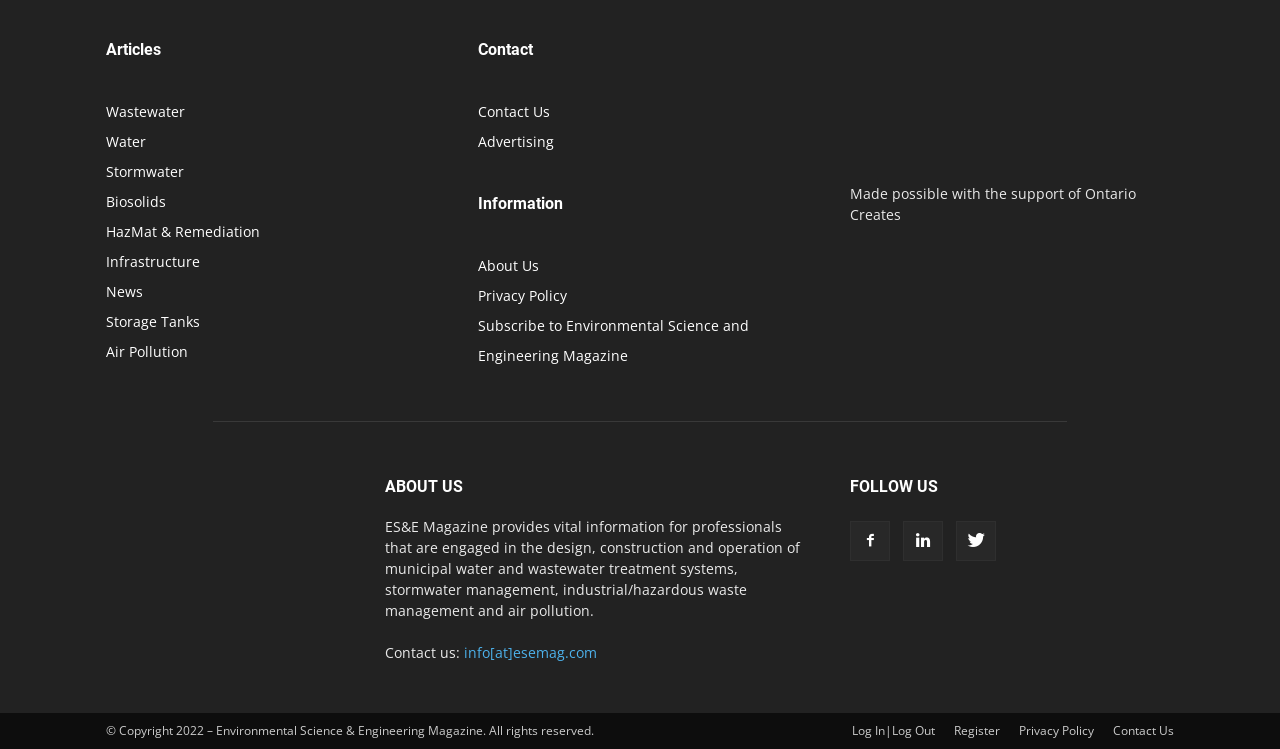Given the element description Log In|Log Out, identify the bounding box coordinates for the UI element on the webpage screenshot. The format should be (top-left x, top-left y, bottom-right x, bottom-right y), with values between 0 and 1.

[0.666, 0.964, 0.73, 0.988]